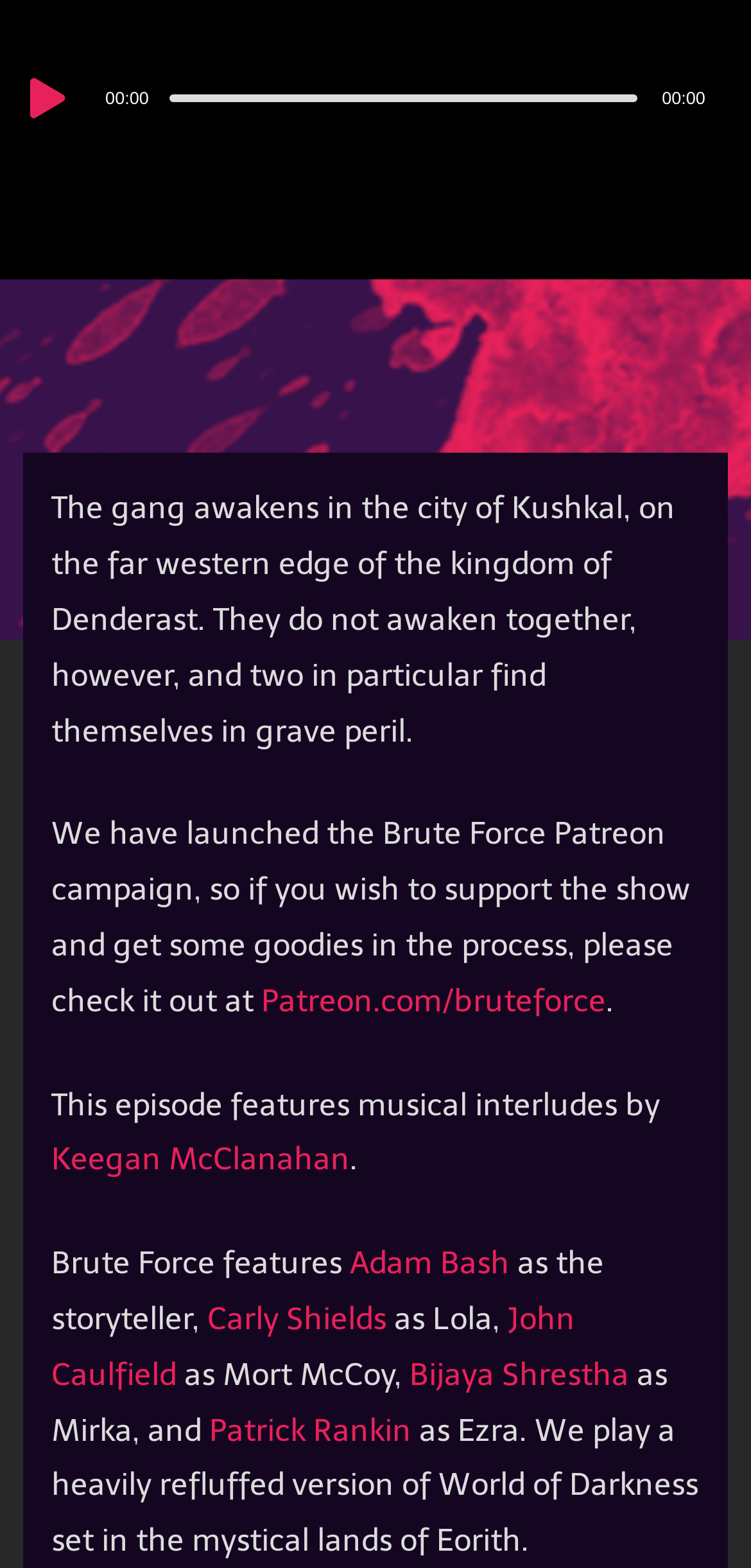Extract the bounding box coordinates of the UI element described: "Carly Shields". Provide the coordinates in the format [left, top, right, bottom] with values ranging from 0 to 1.

[0.276, 0.829, 0.515, 0.853]